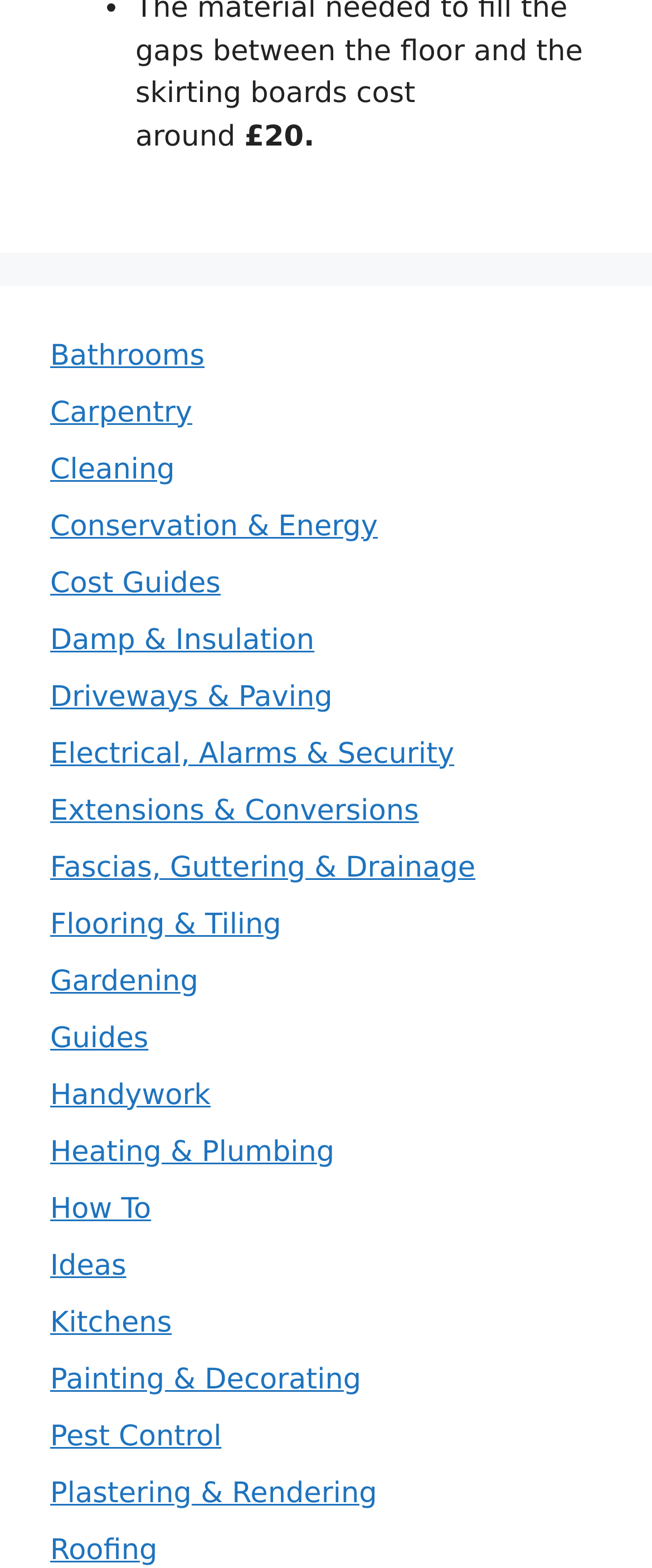Show me the bounding box coordinates of the clickable region to achieve the task as per the instruction: "Learn about Pest Control".

[0.077, 0.905, 0.34, 0.927]